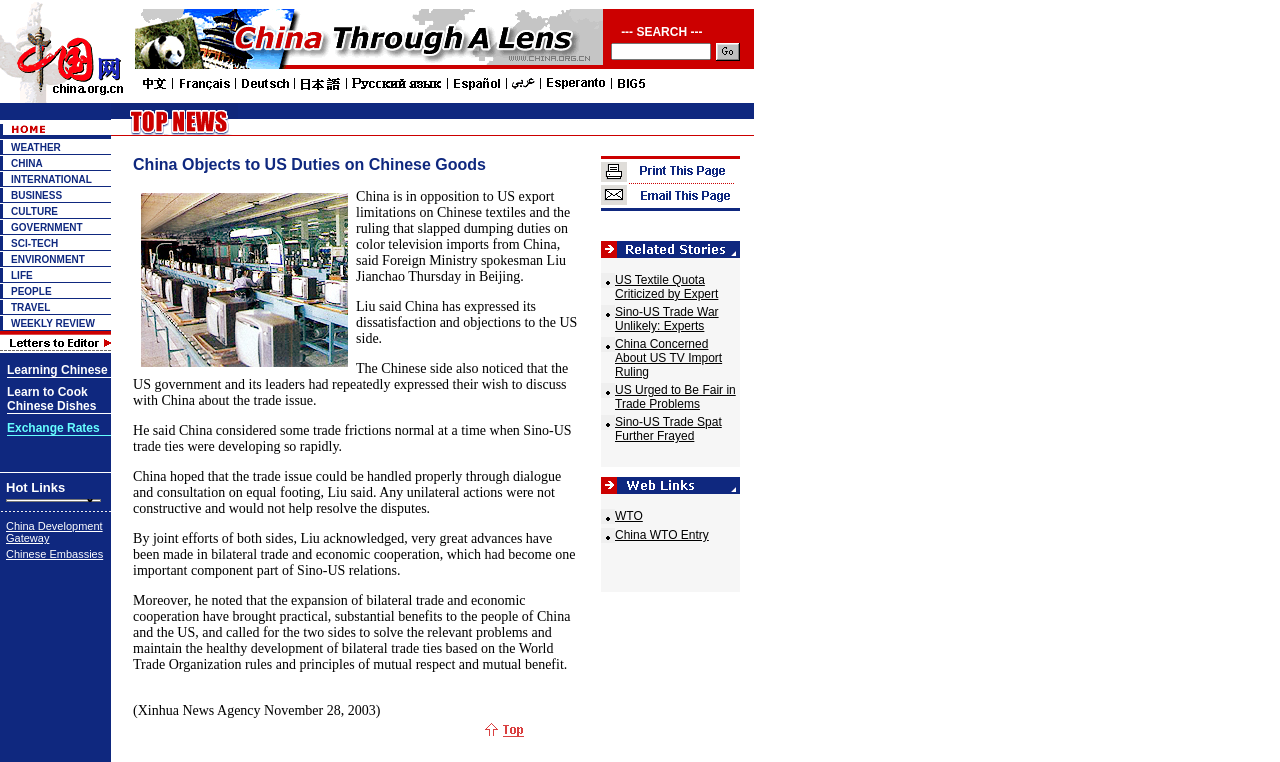Please analyze the image and provide a thorough answer to the question:
What is the function of the button next to the textbox?

The button is located next to the textbox in the search bar, and it is likely used to submit the search query. When a user inputs their search query into the textbox and clicks the button, the website will return the relevant search results.